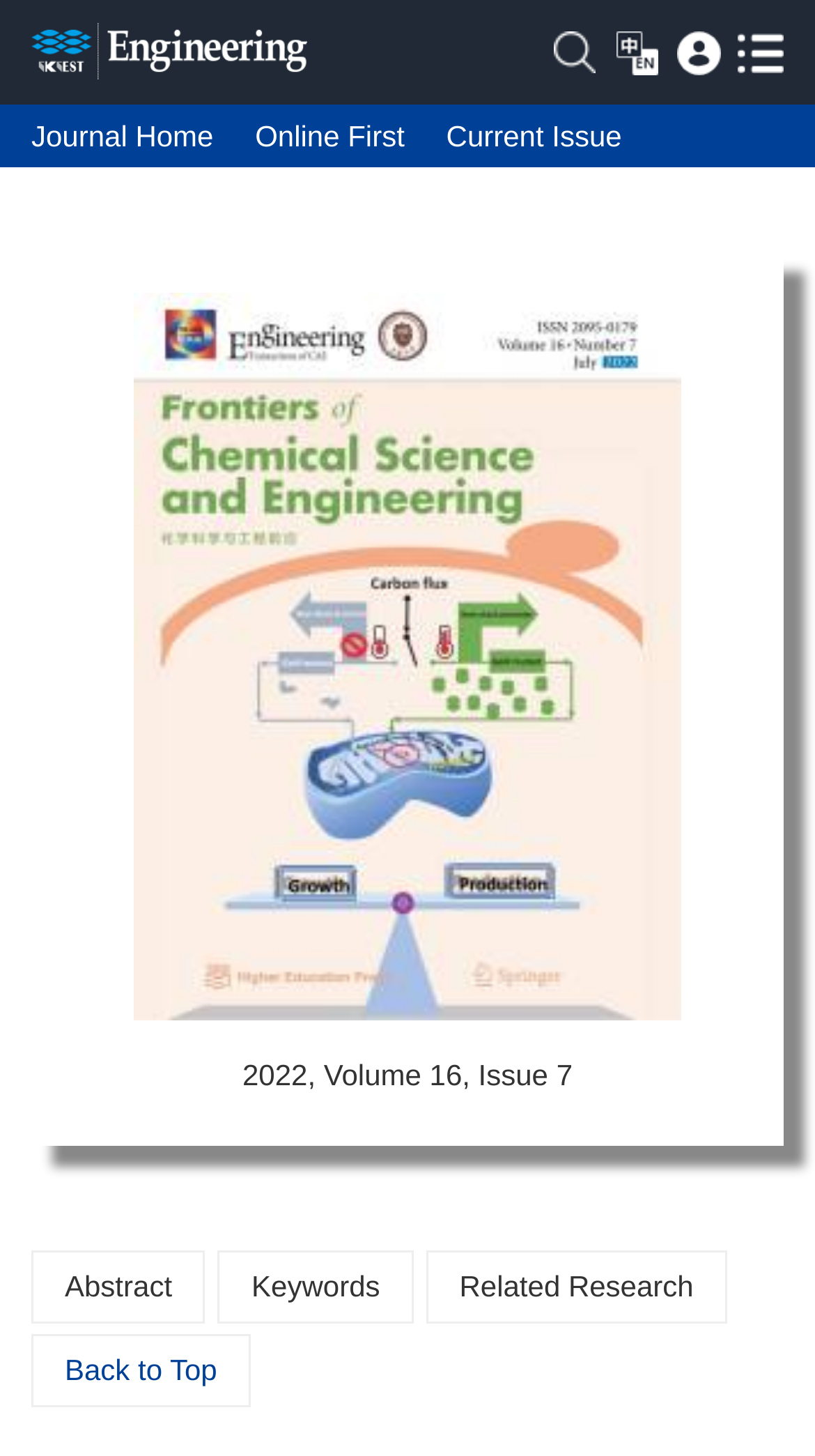Identify the bounding box coordinates for the element that needs to be clicked to fulfill this instruction: "Read the abstract". Provide the coordinates in the format of four float numbers between 0 and 1: [left, top, right, bottom].

[0.038, 0.859, 0.252, 0.916]